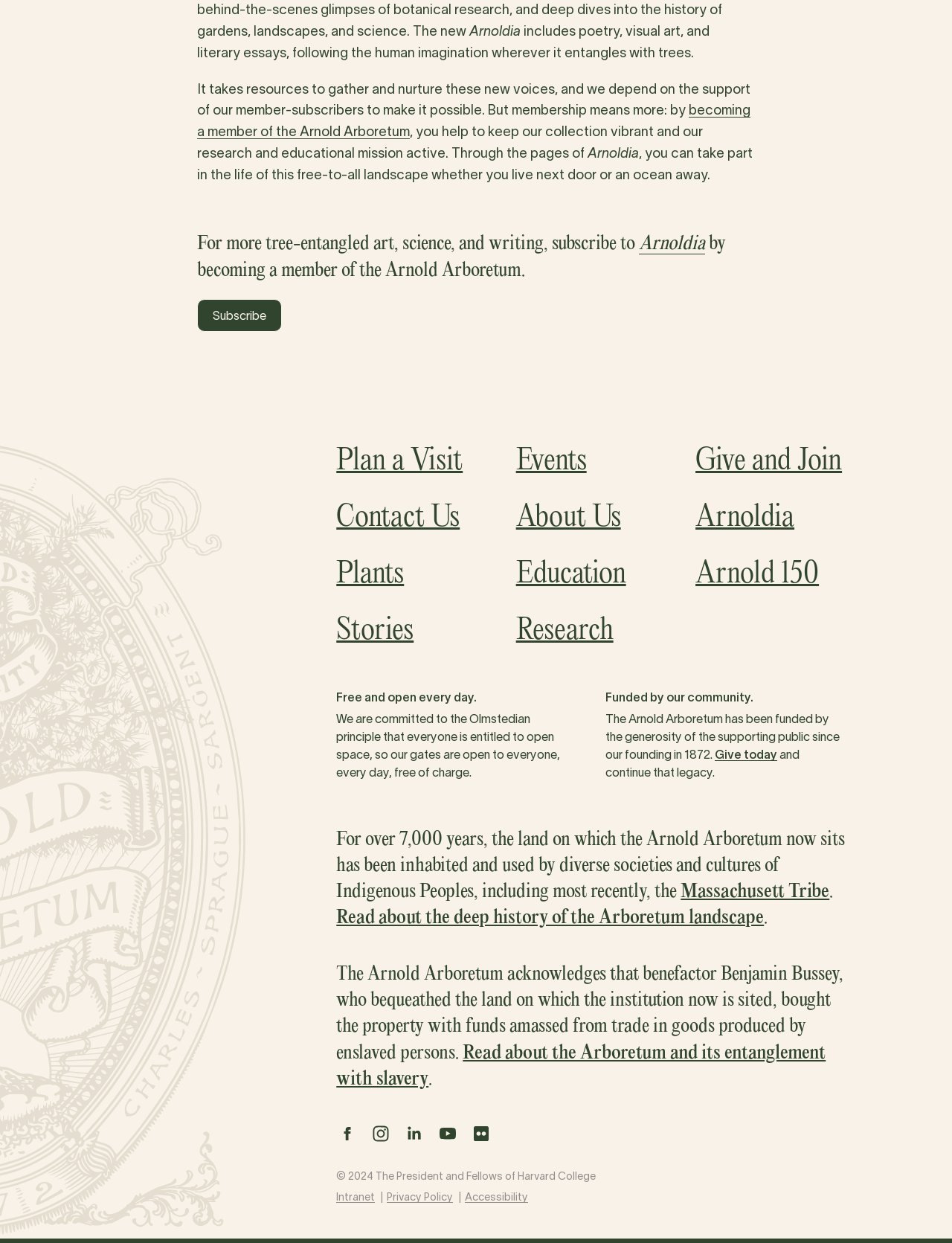Identify the bounding box for the UI element specified in this description: "Intranet". The coordinates must be four float numbers between 0 and 1, formatted as [left, top, right, bottom].

[0.353, 0.96, 0.394, 0.968]